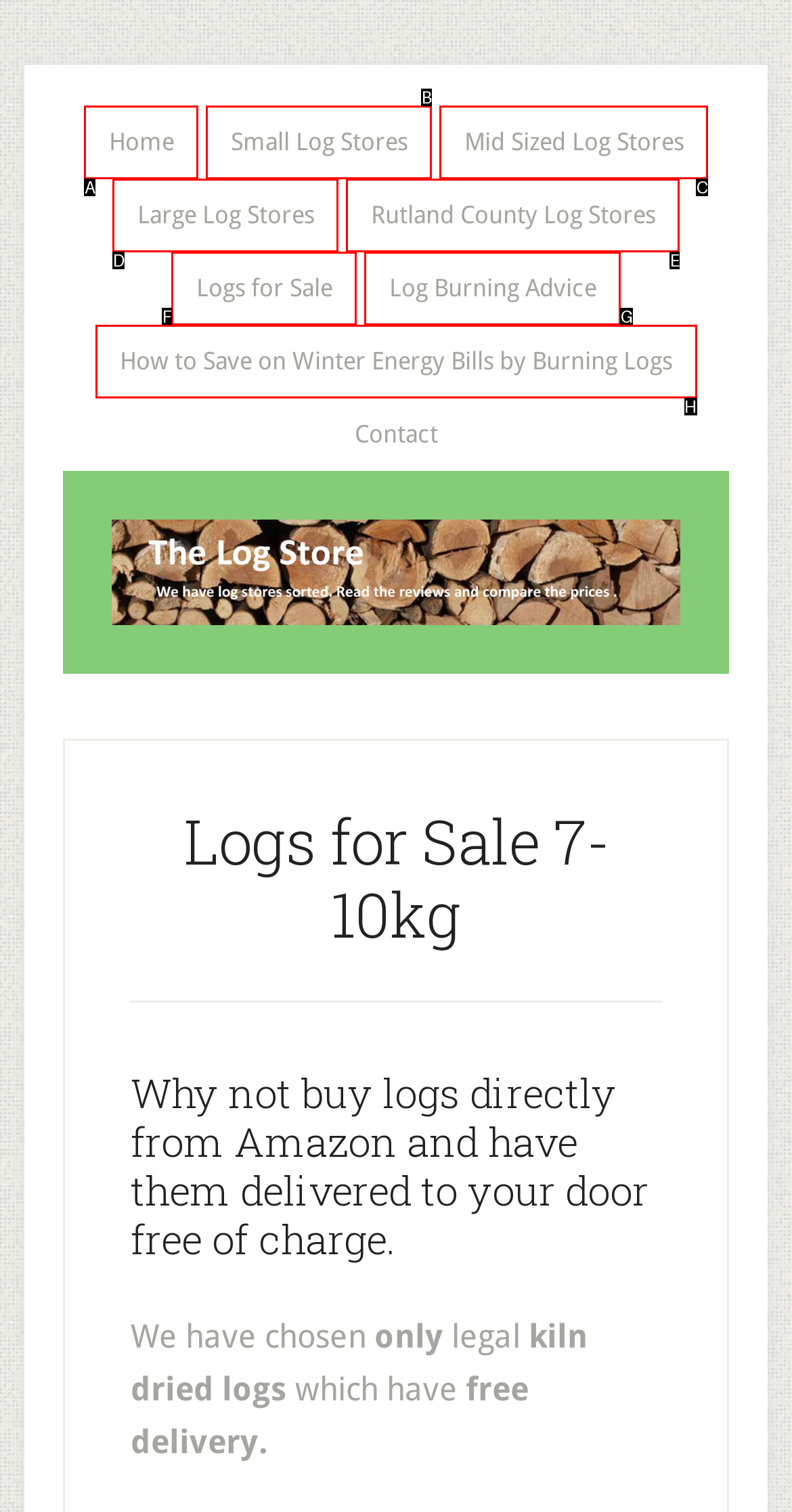Which HTML element matches the description: Large Log Stores the best? Answer directly with the letter of the chosen option.

D